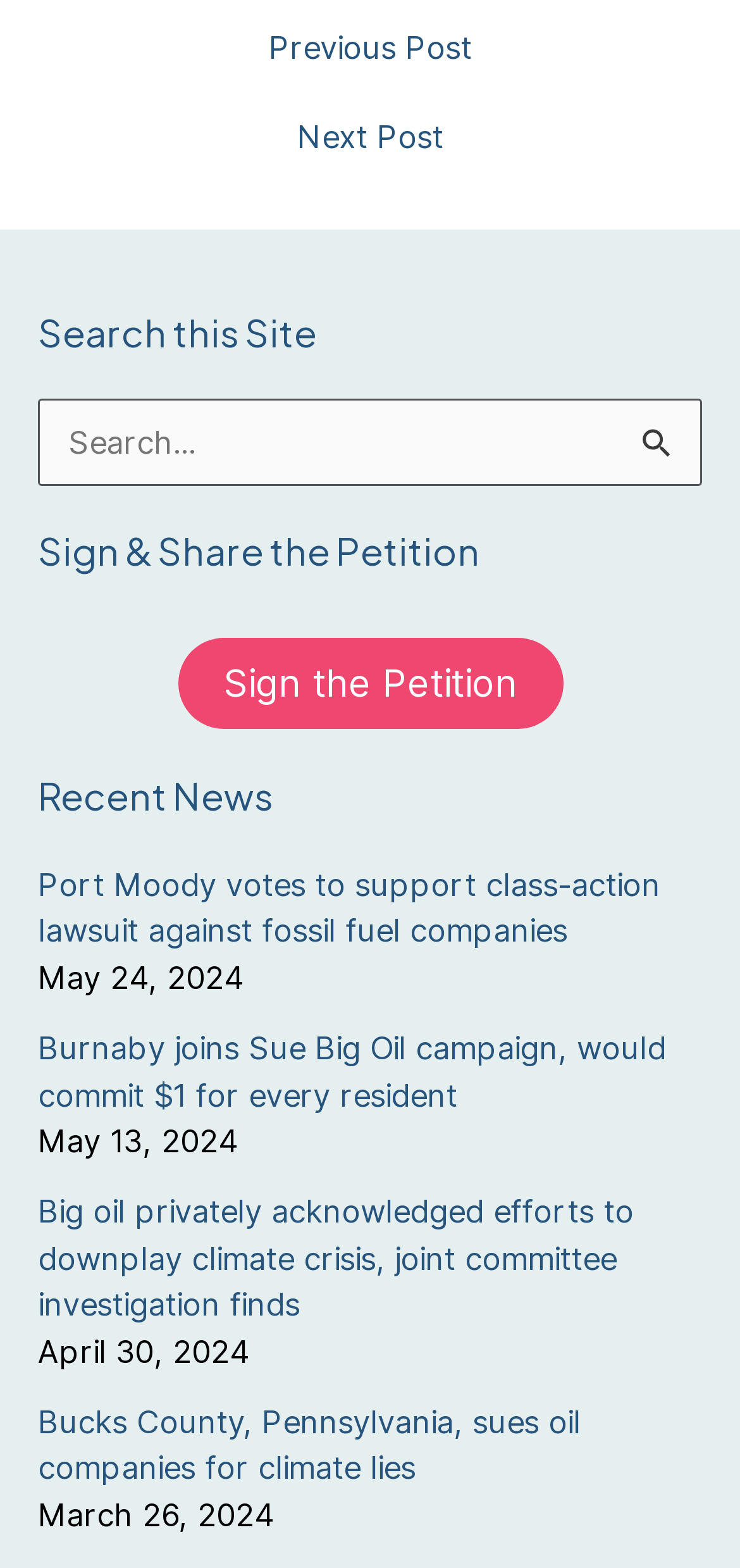Given the description "← Previous Post", determine the bounding box of the corresponding UI element.

[0.025, 0.021, 0.975, 0.041]